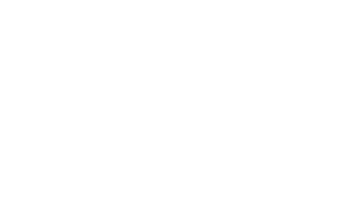Describe every aspect of the image in depth.

The image features a visual representation related to the topic of "Baby Wet Wipes PCD Franchise Company in India." It likely depicts either branding or an illustrative element associated with the product, emphasizing the focus on baby care. This segment is part of a broader discussion or promotion of various baby care products offered by suppliers in India, highlighting the significance of wet wipes for parents. The context suggests that the image is intended to capture interest for potential collaborations and offers within the growing baby care market.